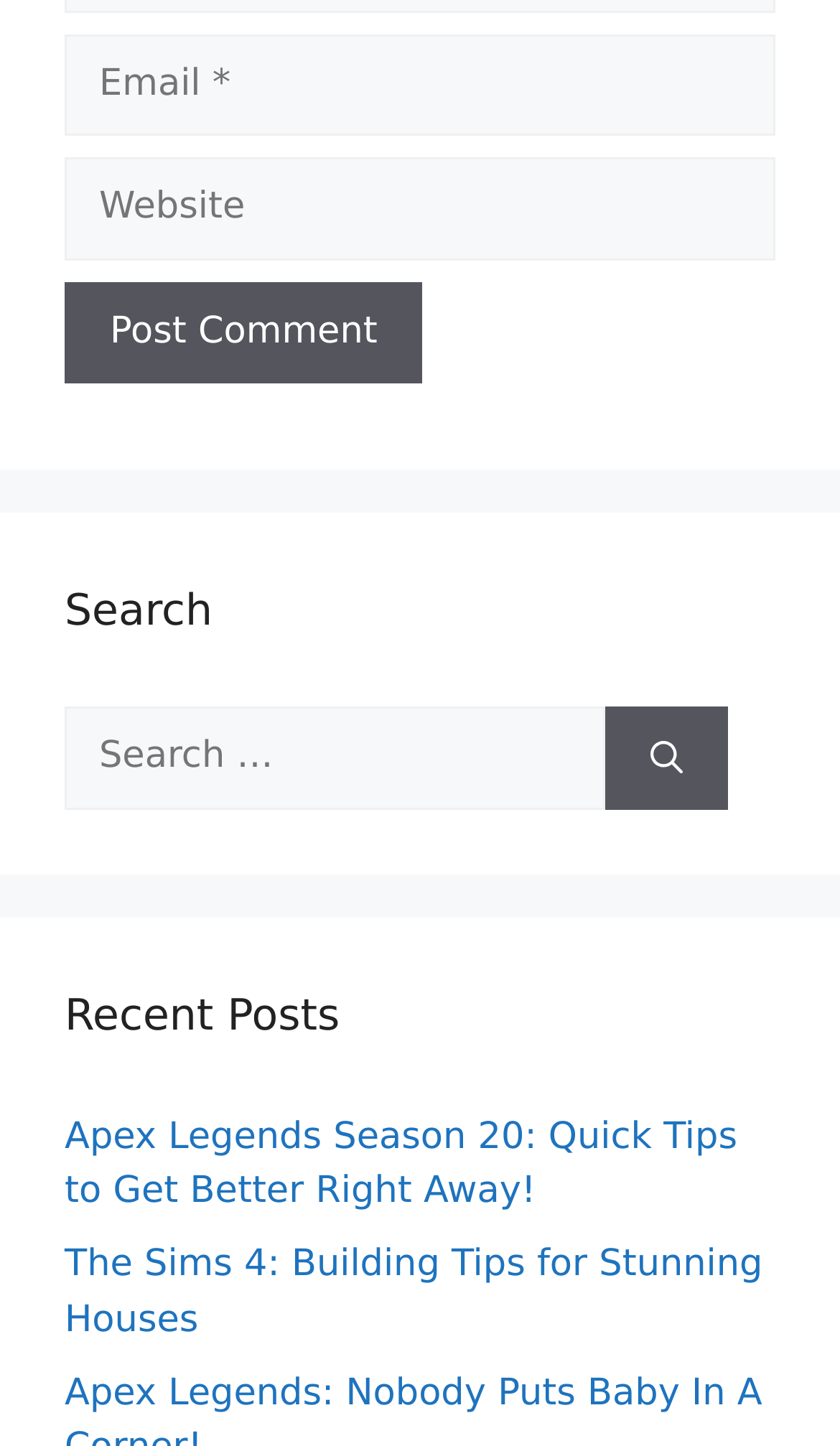What is the topic of the article 'Apex Legends Season 20: Quick Tips to Get Better Right Away!'?
Answer with a single word or phrase, using the screenshot for reference.

Apex Legends